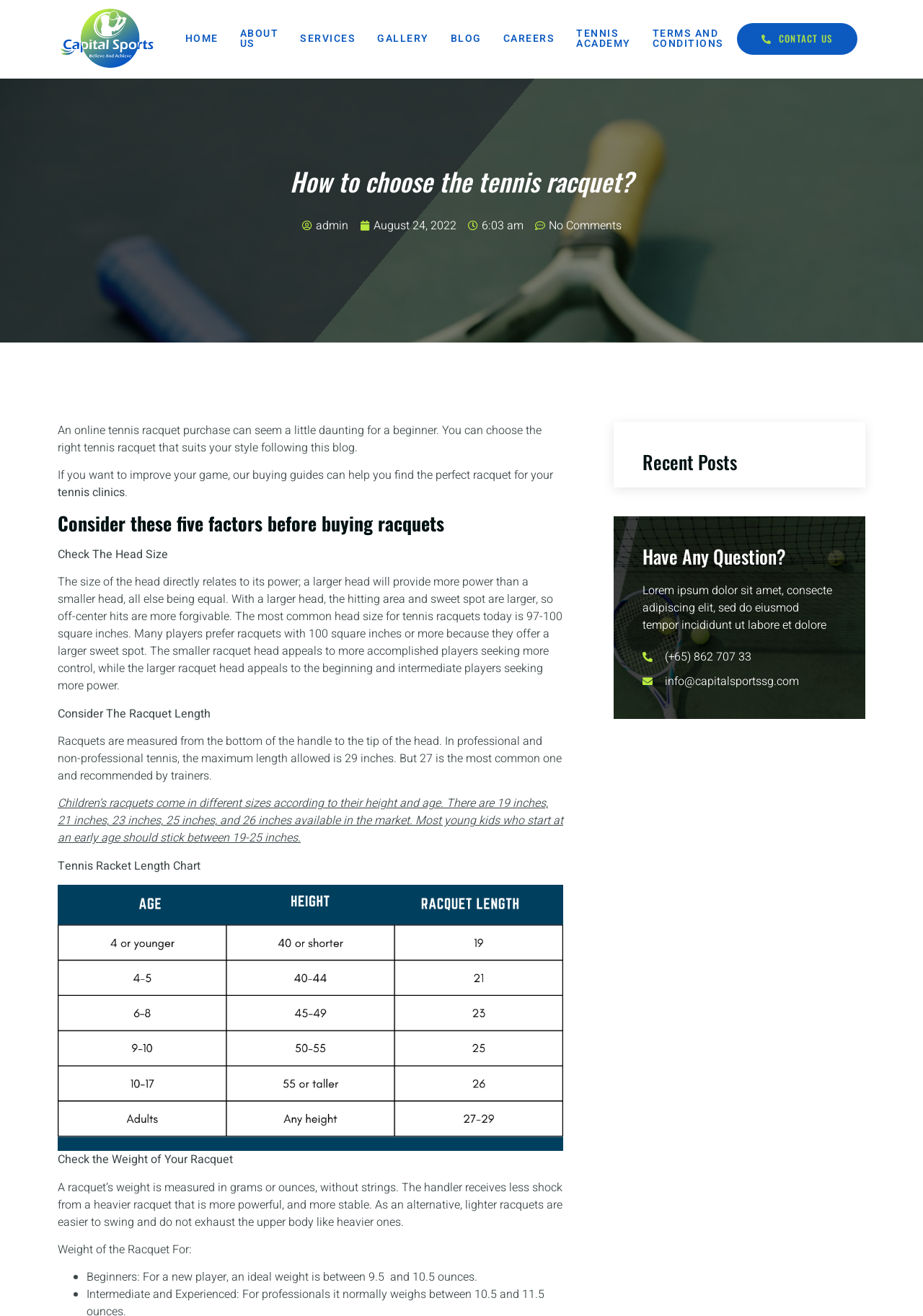Please identify the bounding box coordinates of the region to click in order to complete the given instruction: "Search GitLab". The coordinates should be four float numbers between 0 and 1, i.e., [left, top, right, bottom].

None